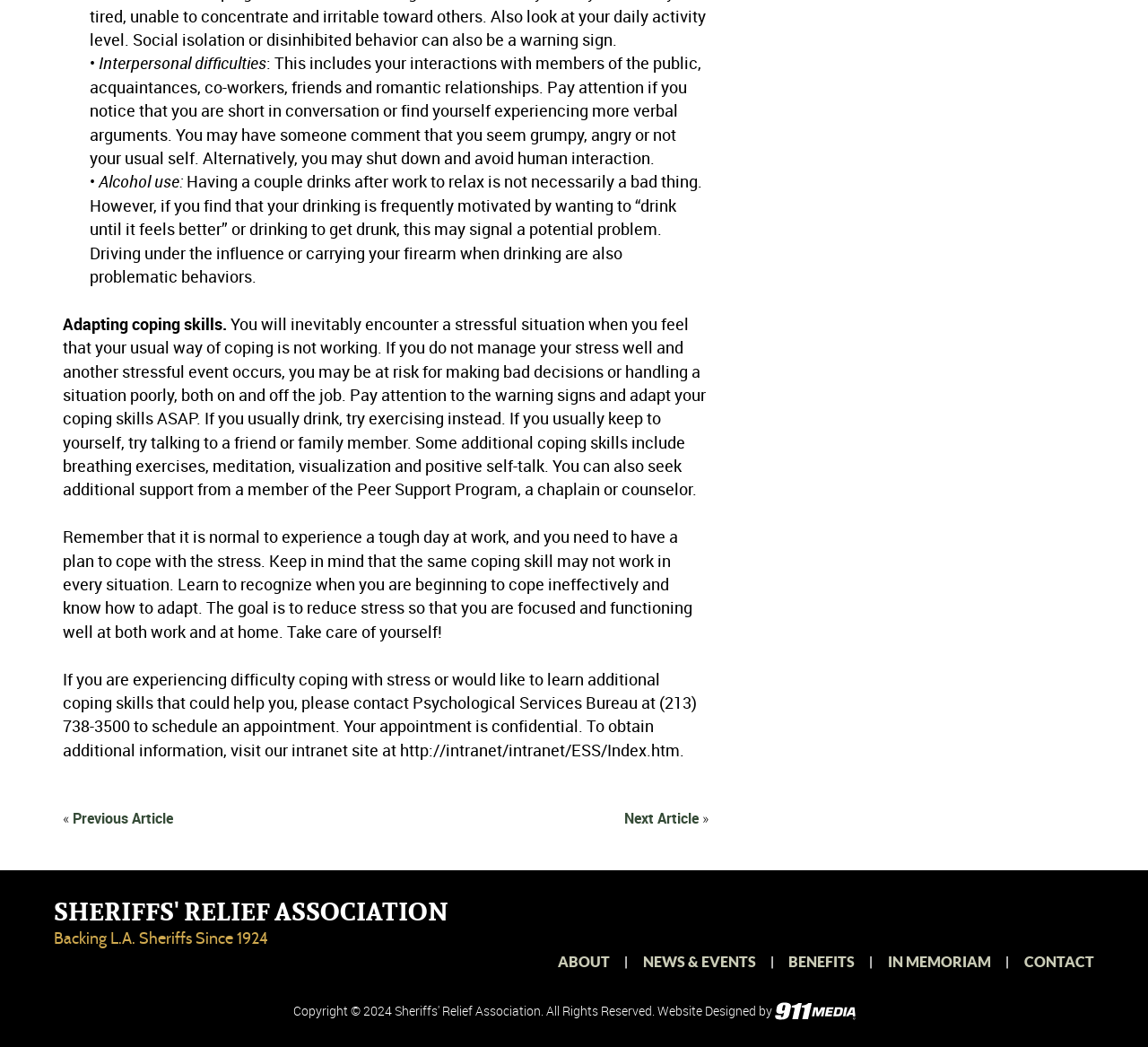What is the contact information for Psychological Services Bureau?
Kindly offer a detailed explanation using the data available in the image.

The webpage provides the contact information for Psychological Services Bureau, which is (213) 738-3500, for scheduling an appointment to learn additional coping skills or to seek help with stress management.